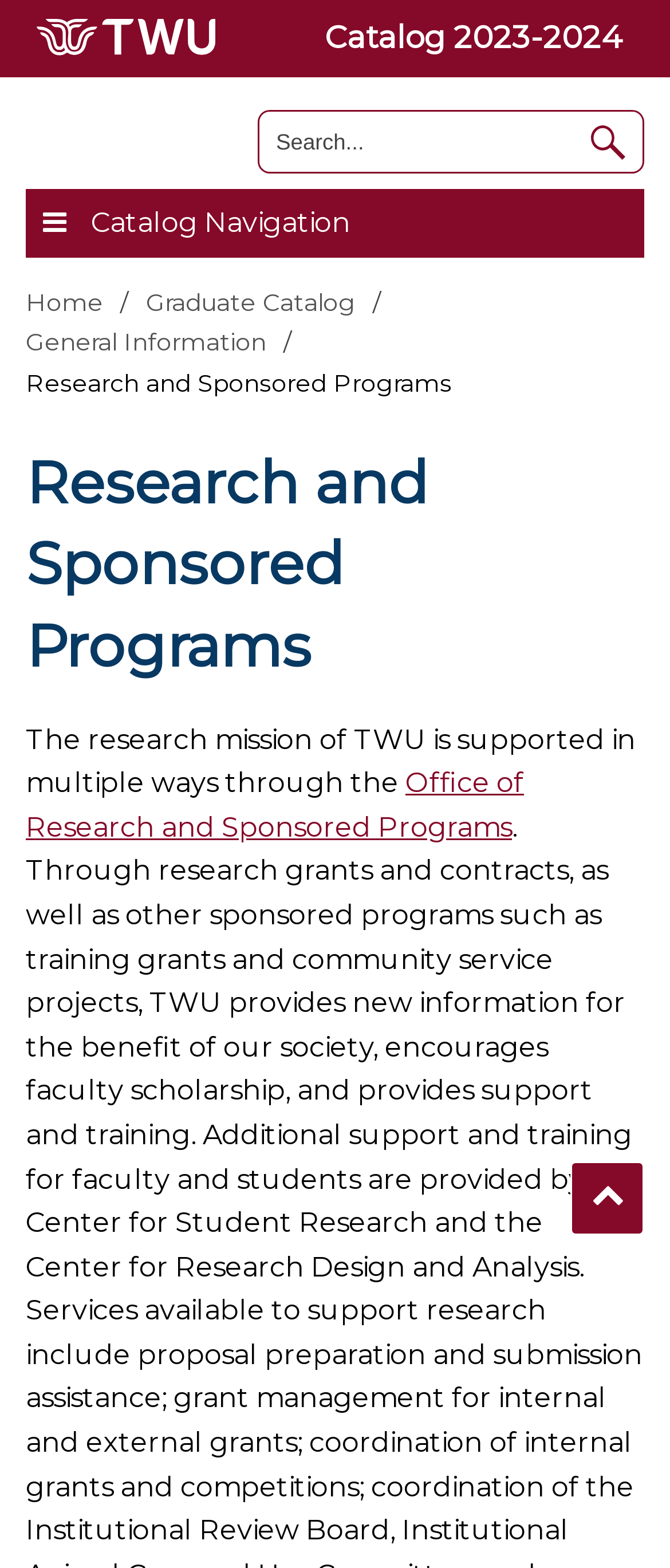Analyze the image and answer the question with as much detail as possible: 
What is the name of the university?

The name of the university can be found in the logo link at the top of the webpage, which is labeled as 'TWU Logo link to Denton home page'.